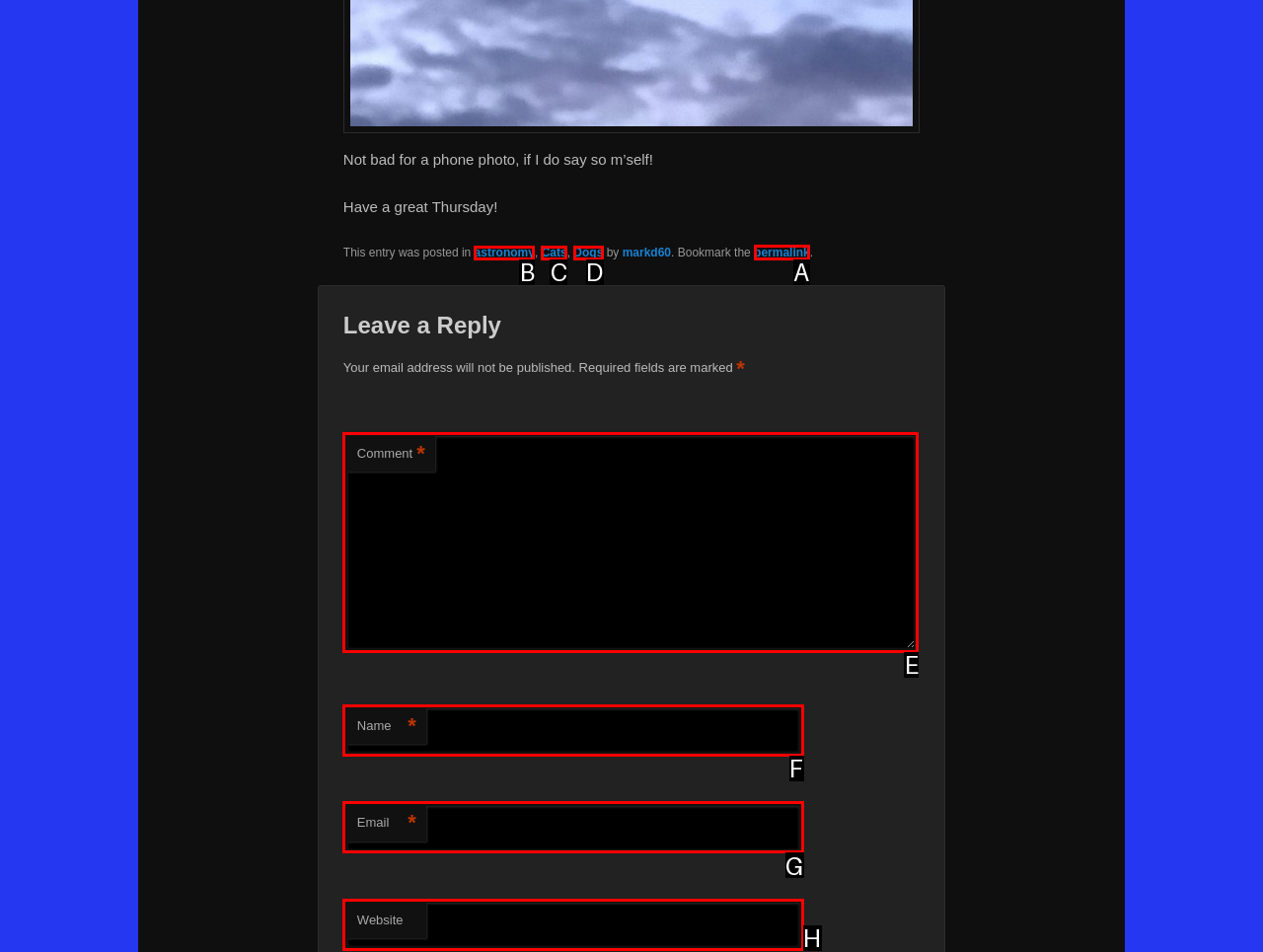Given the task: Click the permalink, indicate which boxed UI element should be clicked. Provide your answer using the letter associated with the correct choice.

A